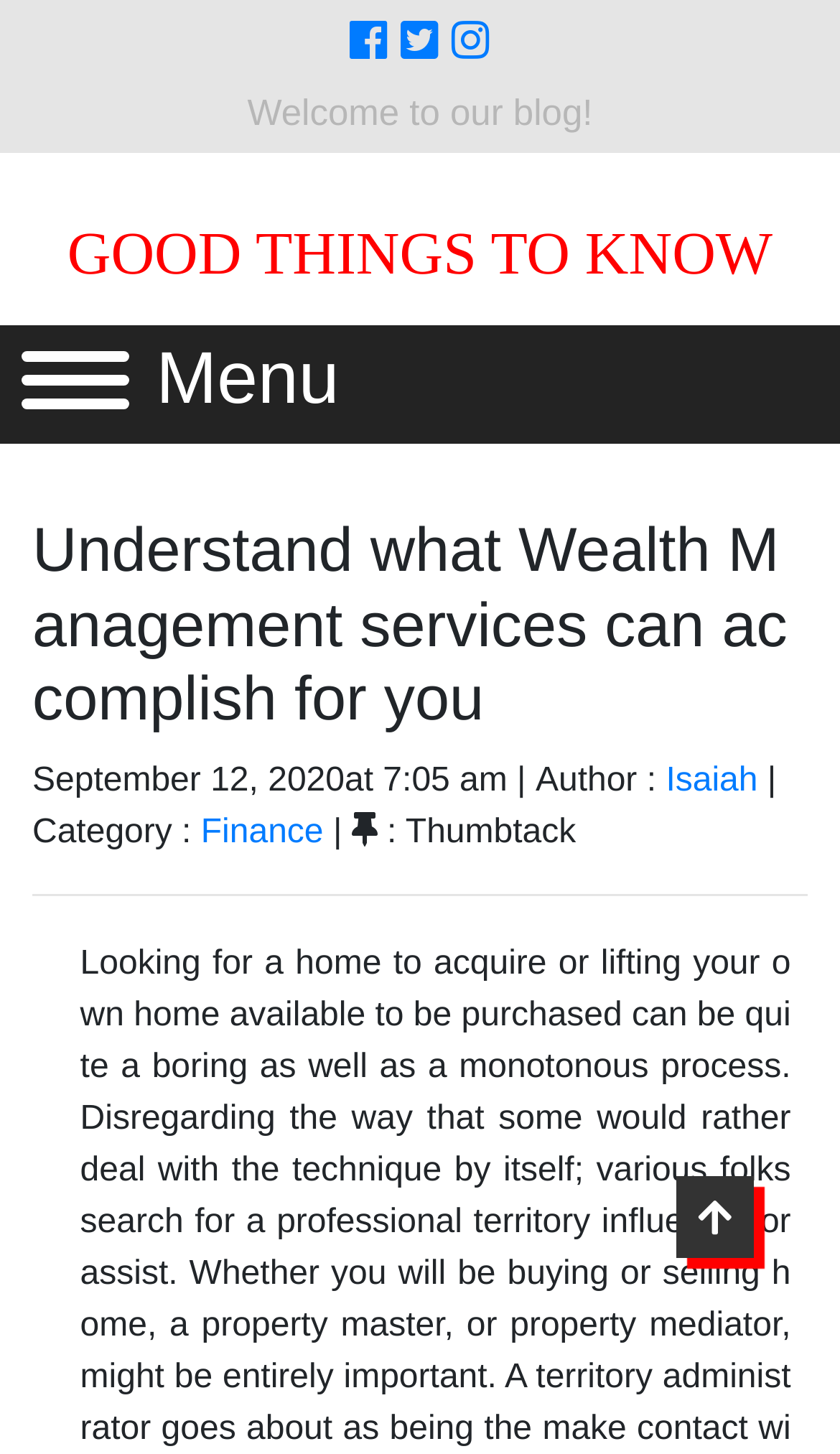Given the description "Health", provide the bounding box coordinates of the corresponding UI element.

None